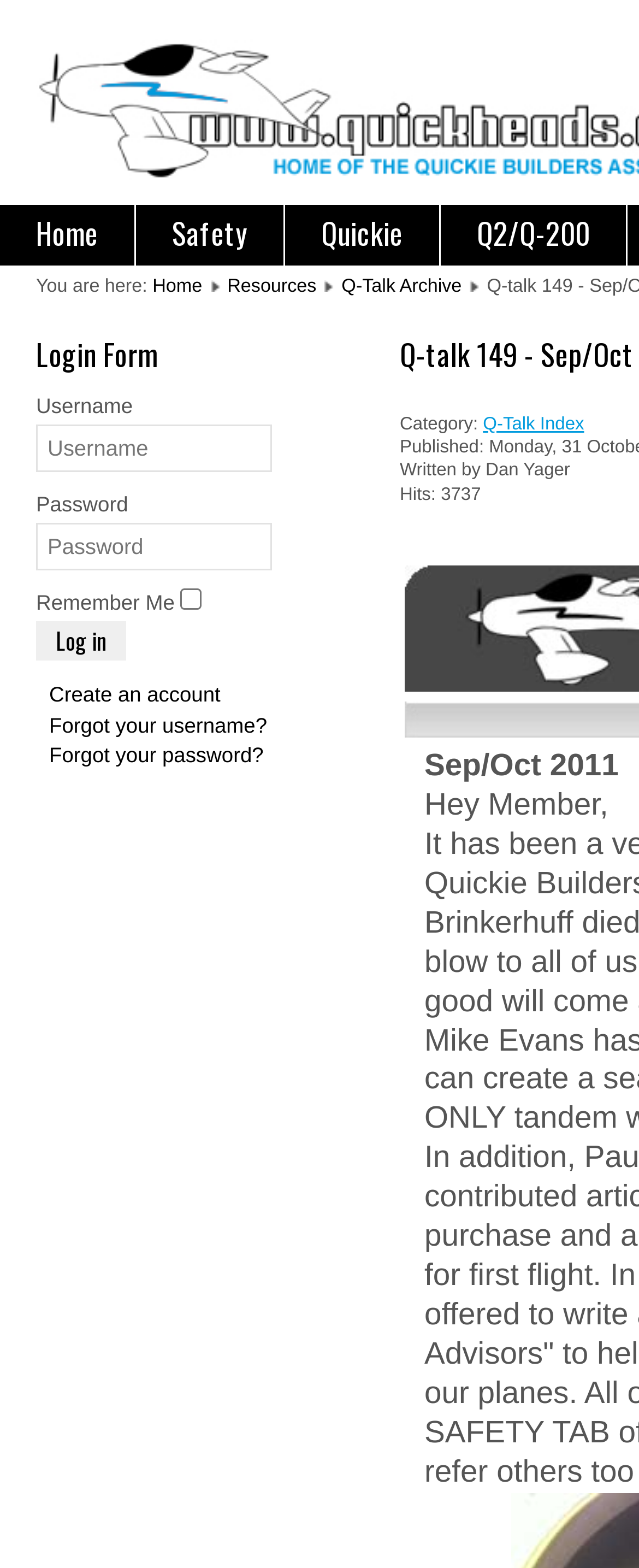How many hits does the current article have?
Answer briefly with a single word or phrase based on the image.

3737